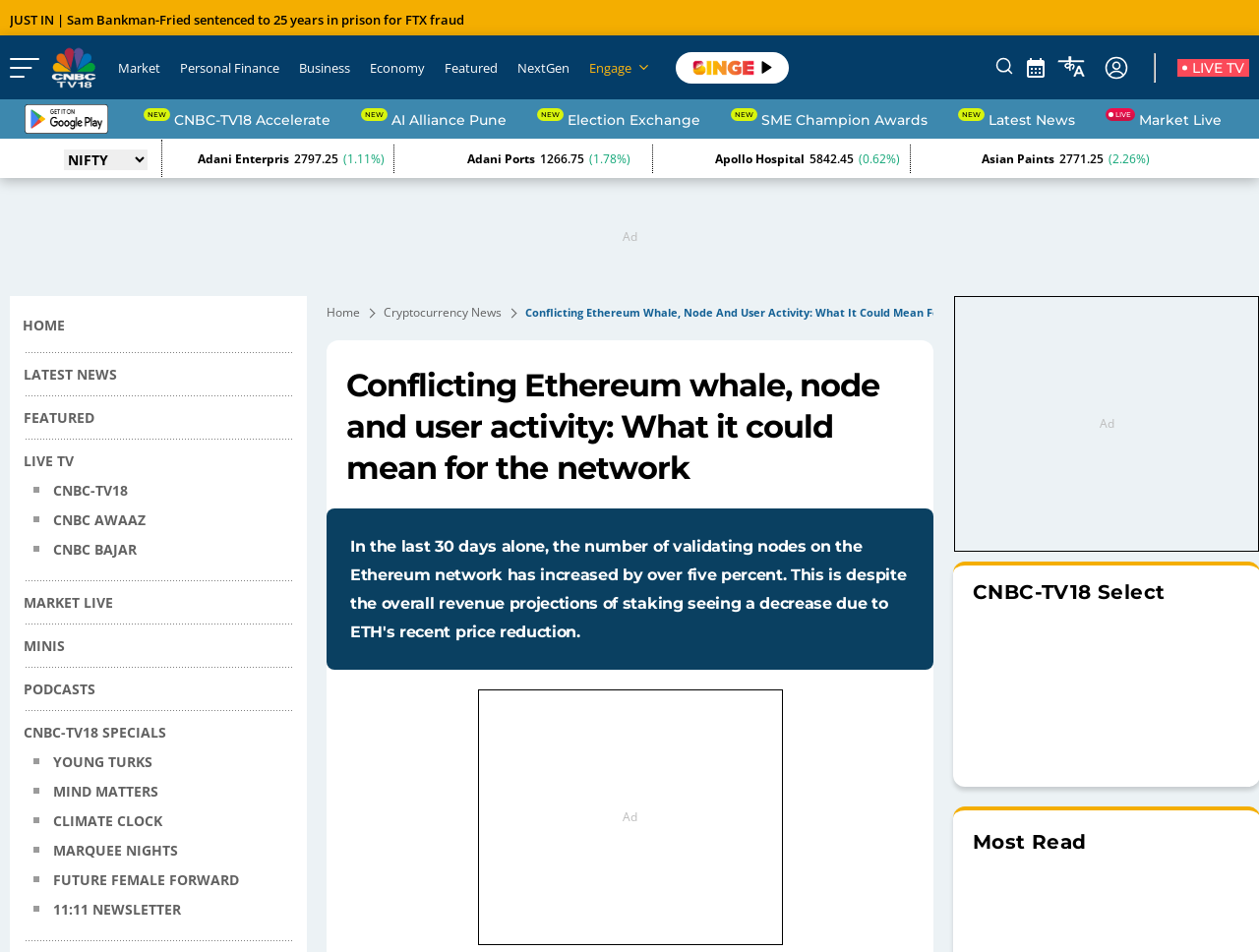From the screenshot, find the bounding box of the UI element matching this description: "11:11 Newsletter". Supply the bounding box coordinates in the form [left, top, right, bottom], each a float between 0 and 1.

[0.042, 0.945, 0.233, 0.966]